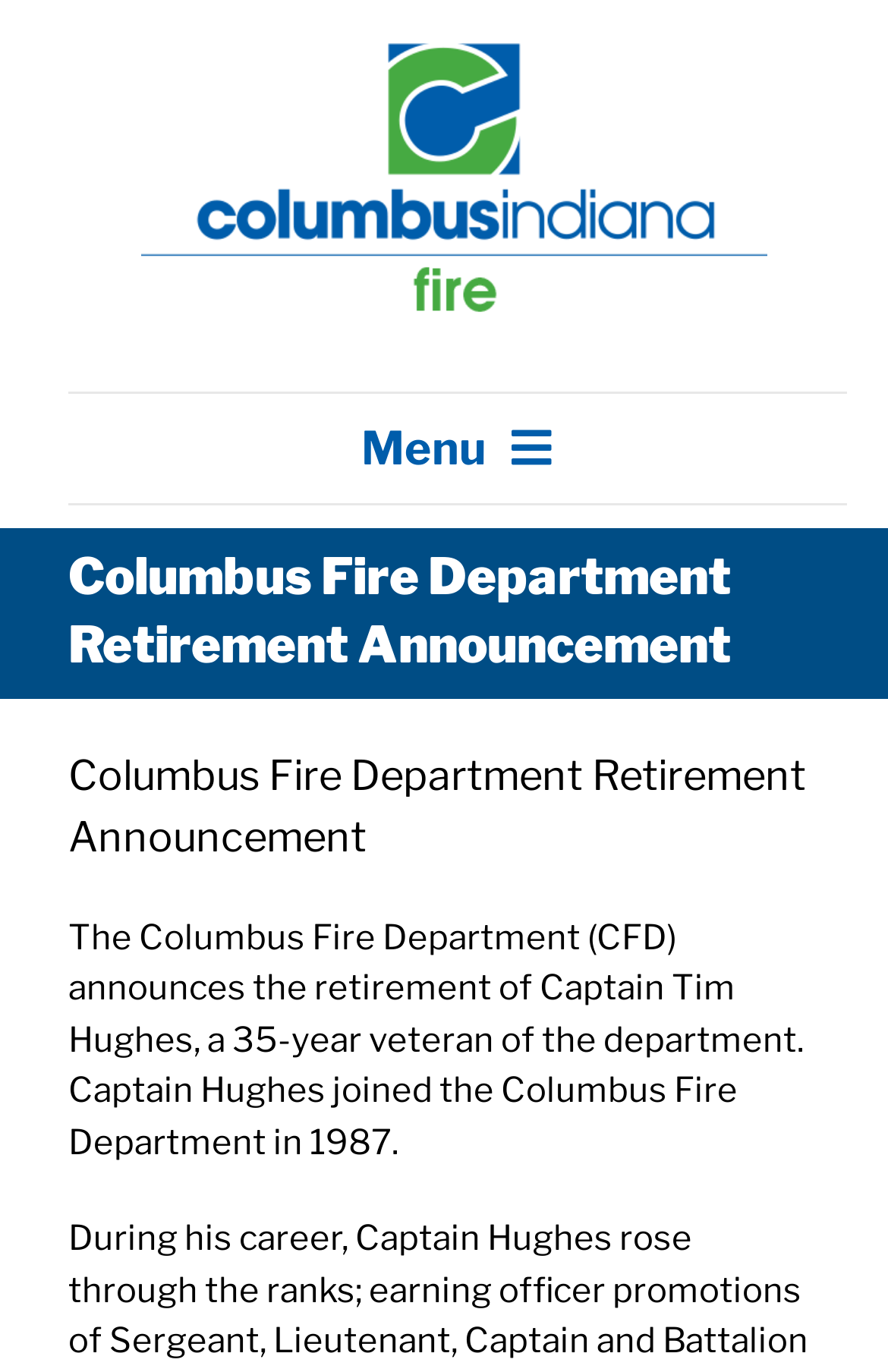What is the name of the department Captain Tim Hughes joined?
Please respond to the question with as much detail as possible.

According to the webpage, Captain Tim Hughes joined the Columbus Fire Department in 1987, which indicates that the department he joined is the Columbus Fire Department.